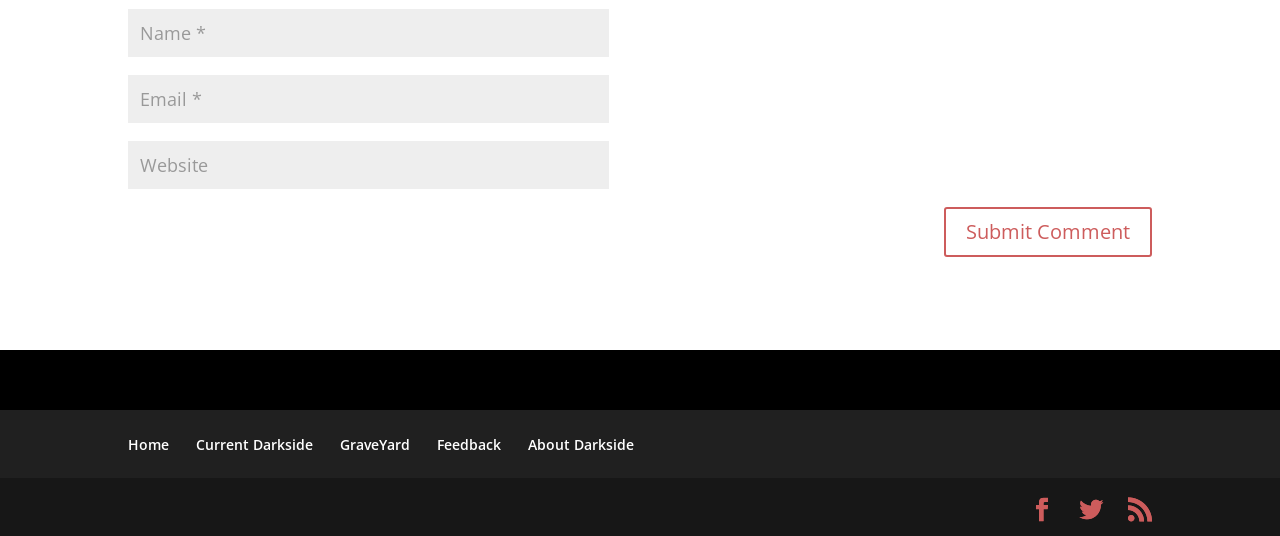Determine the bounding box coordinates for the area that should be clicked to carry out the following instruction: "Submit a comment".

[0.738, 0.386, 0.9, 0.479]